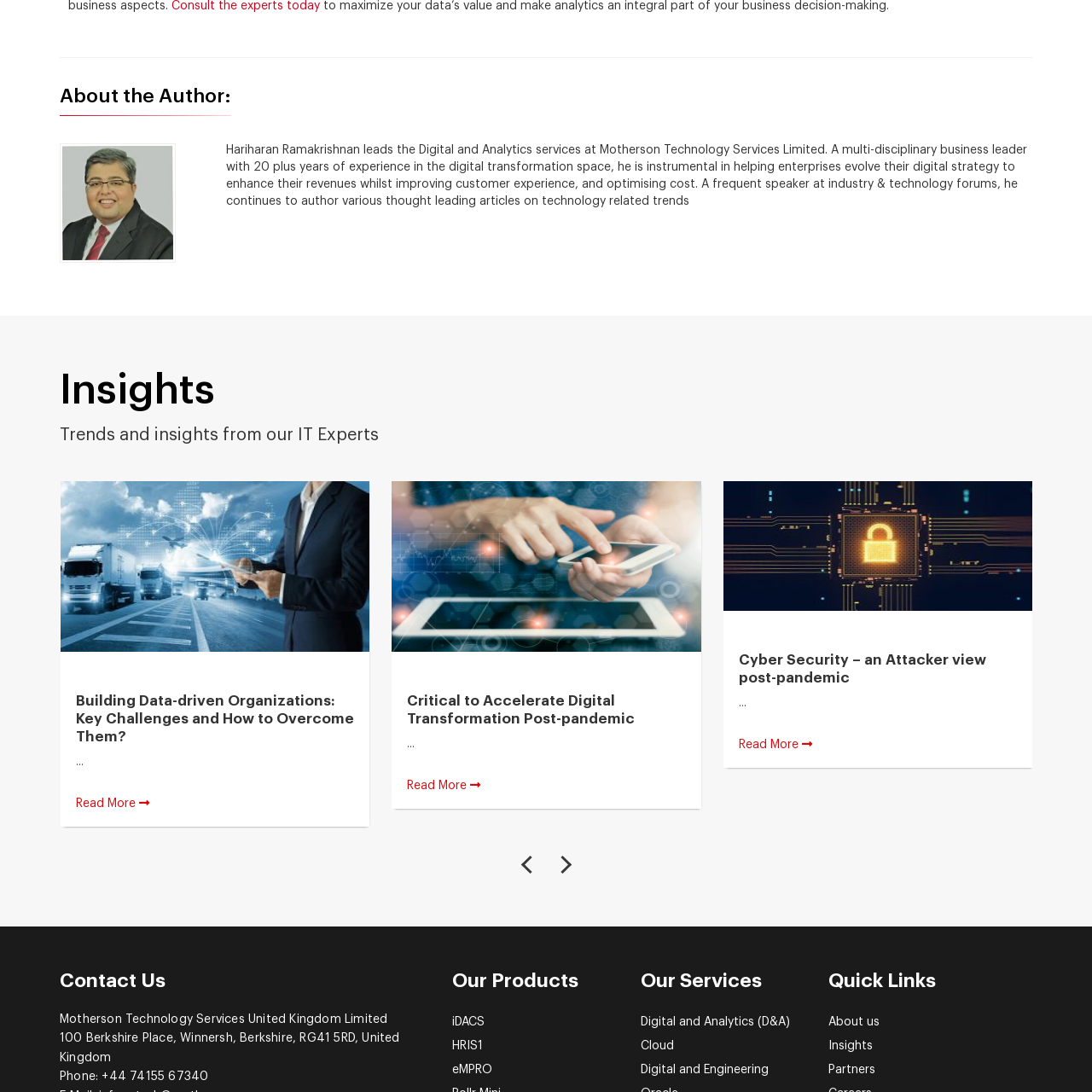Focus on the area marked by the red box, What is the purpose of the image? 
Answer briefly using a single word or phrase.

Visual gateway to deeper exploration